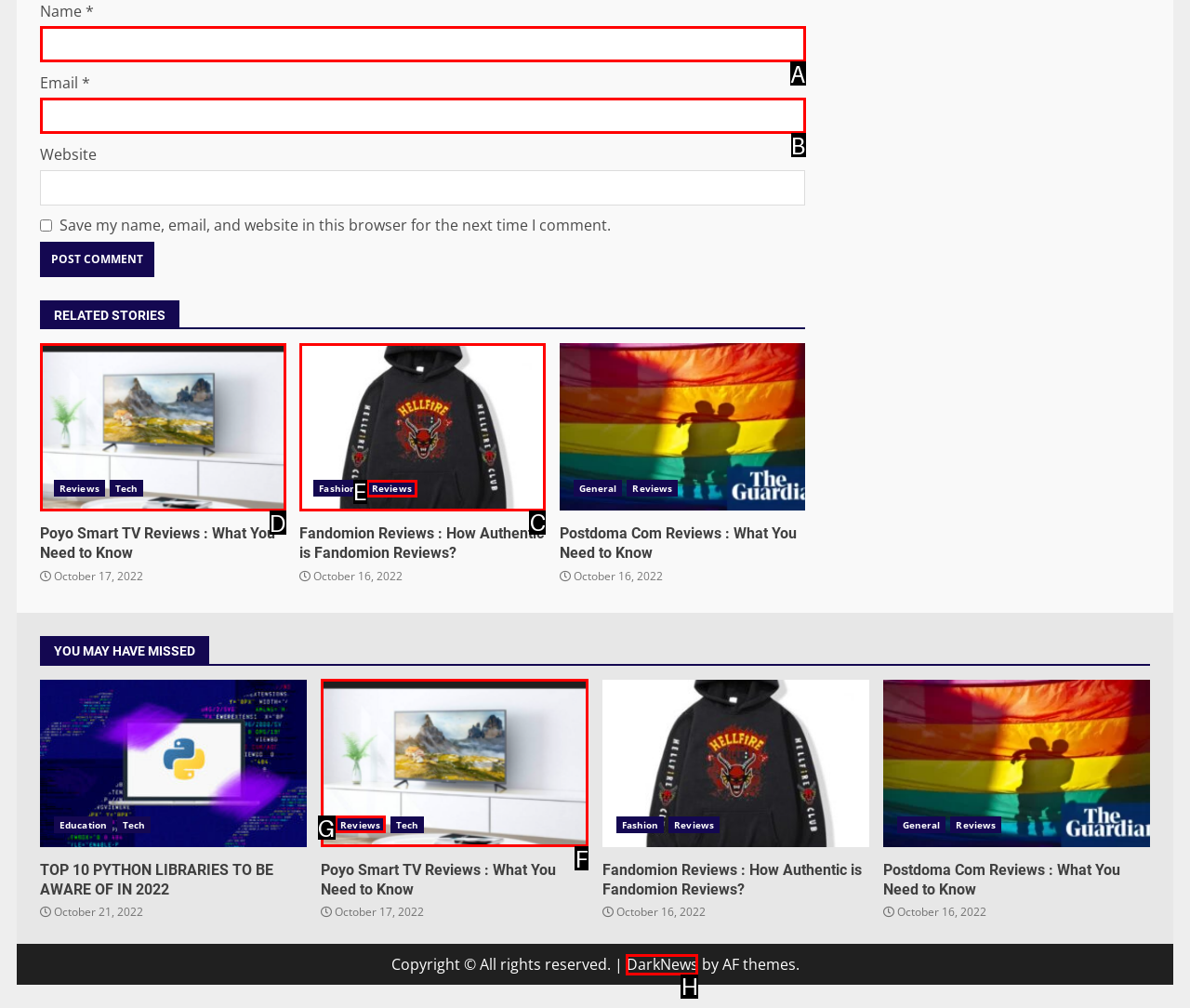Pick the option that should be clicked to perform the following task: Read the 'Poyo Smart TV Reviews' article
Answer with the letter of the selected option from the available choices.

D